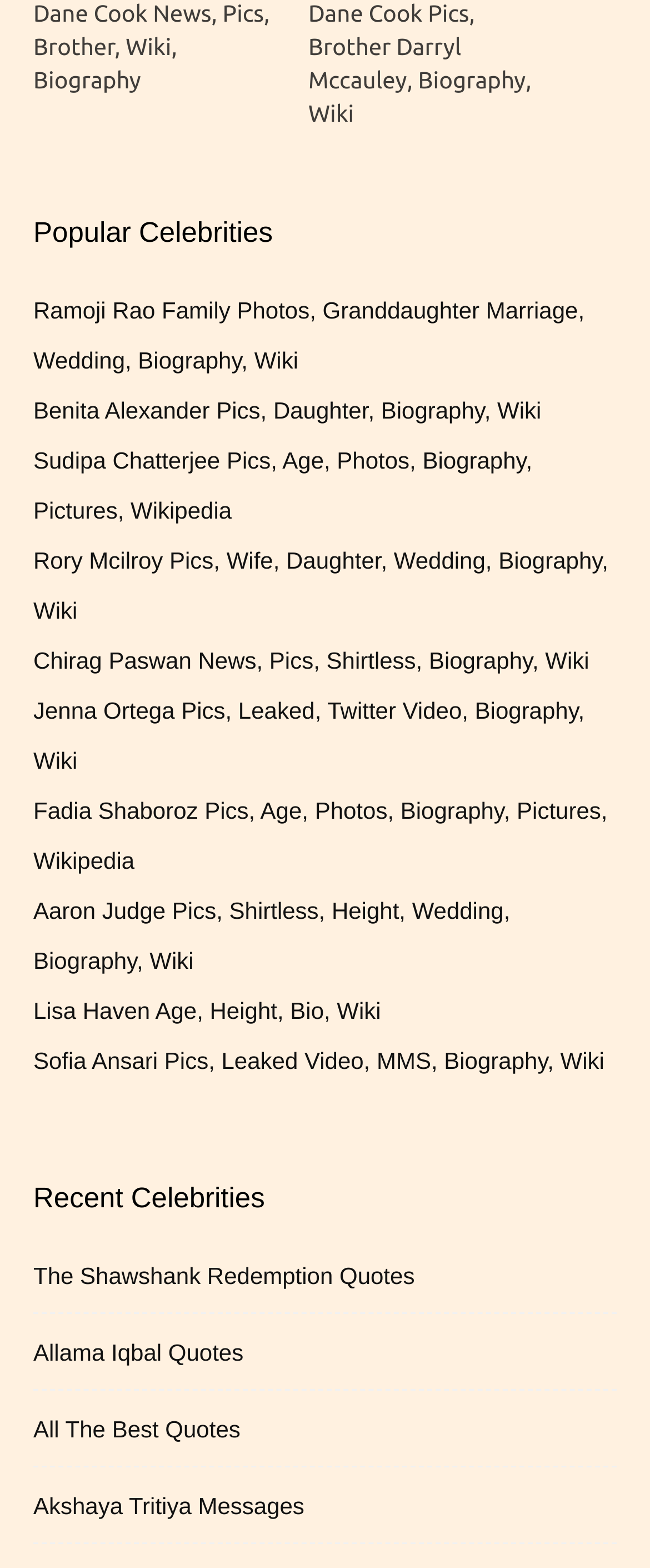Please pinpoint the bounding box coordinates for the region I should click to adhere to this instruction: "View Allama Iqbal's quotes".

[0.051, 0.852, 0.375, 0.875]